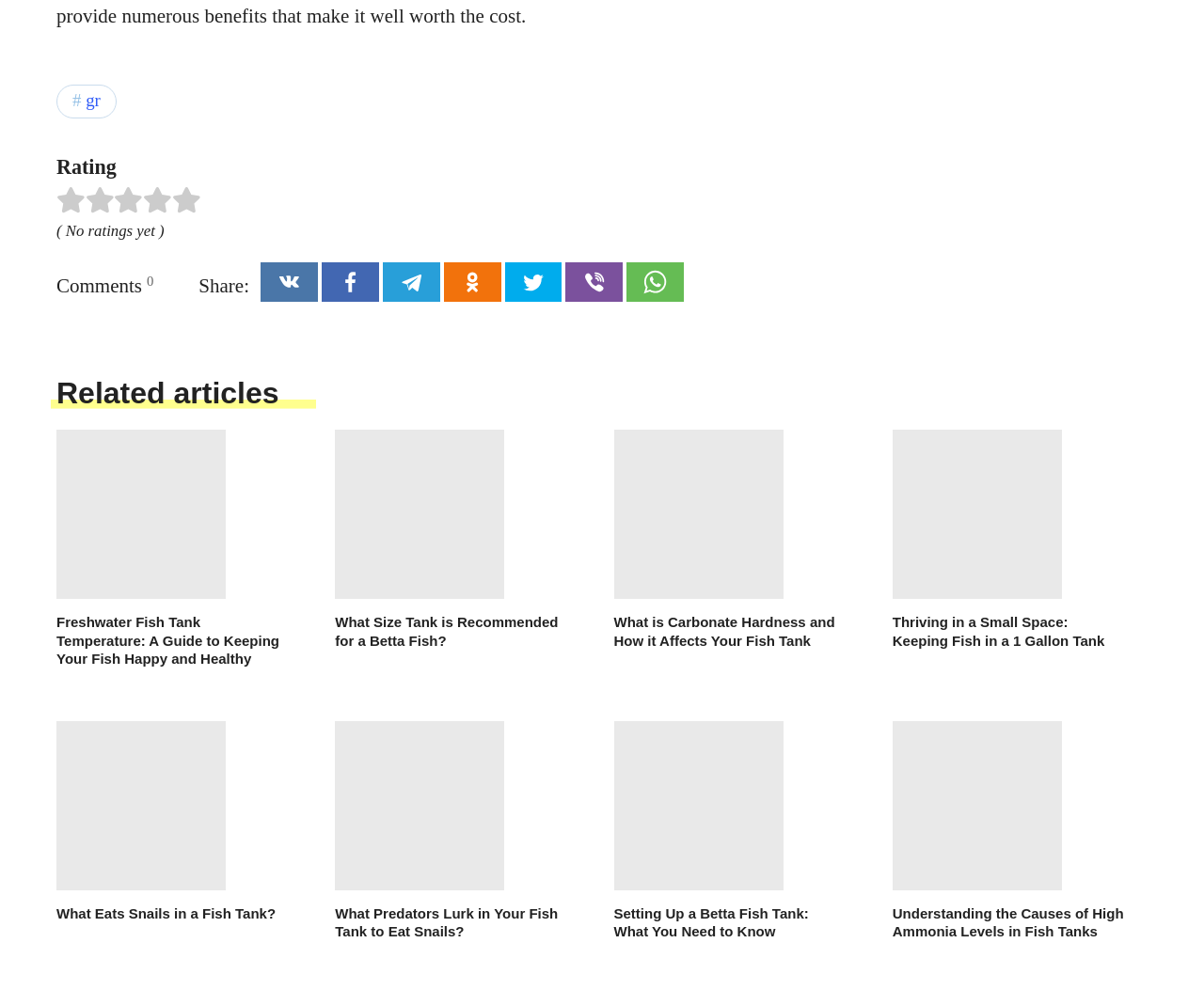Predict the bounding box of the UI element based on the description: "GR". The coordinates should be four float numbers between 0 and 1, formatted as [left, top, right, bottom].

[0.047, 0.086, 0.097, 0.119]